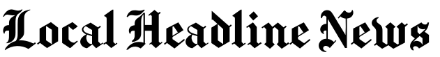What type of content is the title related to?
Provide an in-depth and detailed explanation in response to the question.

The prominent title 'Local Headline News' implies that the content is related to local news coverage, potentially focusing on community events, announcements, and significant happenings within a specific area.